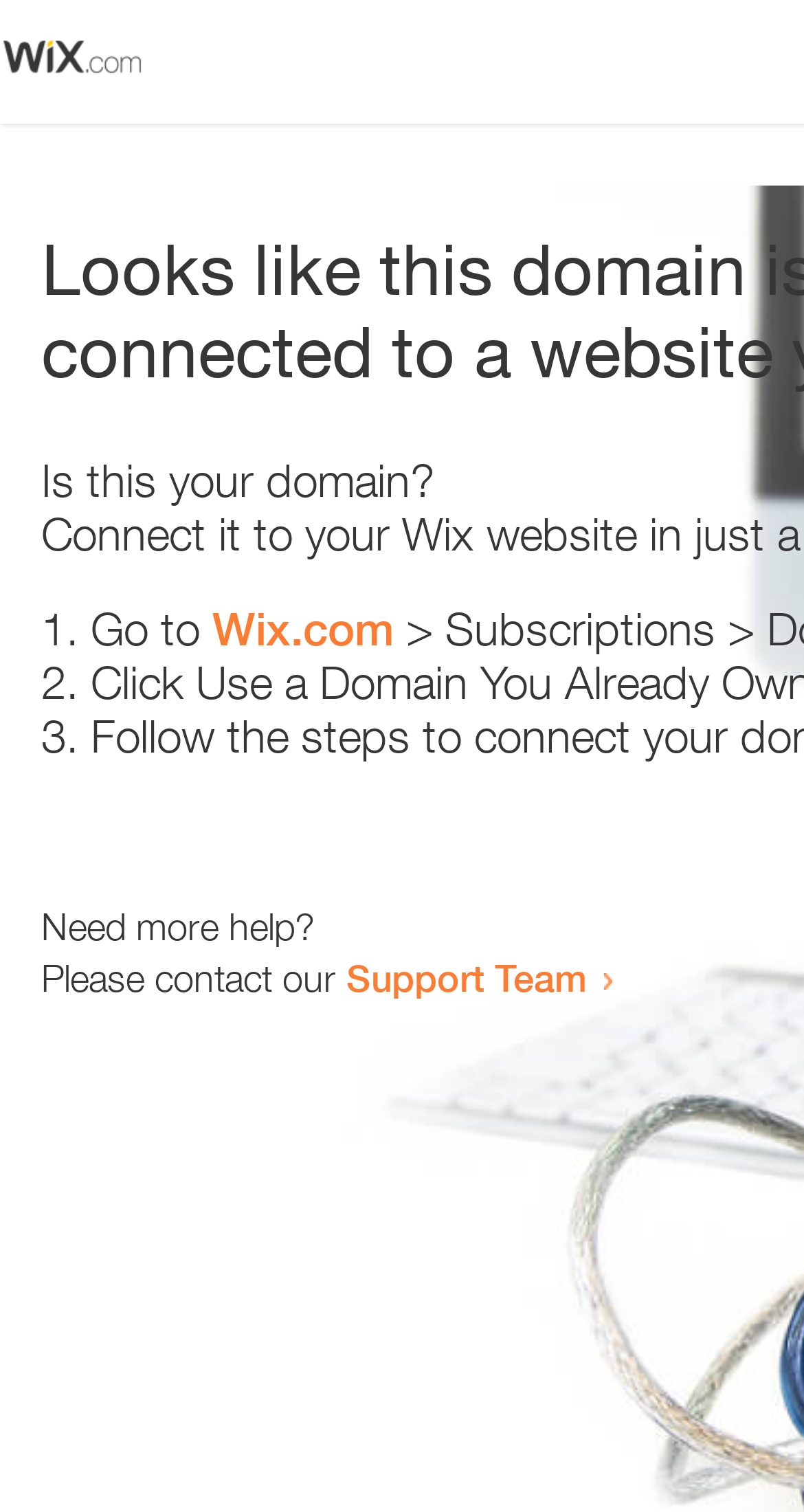Refer to the image and answer the question with as much detail as possible: What is the domain being referred to?

The webpage contains a link 'Wix.com' which suggests that the domain being referred to is Wix.com. This can be inferred from the context of the sentence 'Go to Wix.com'.